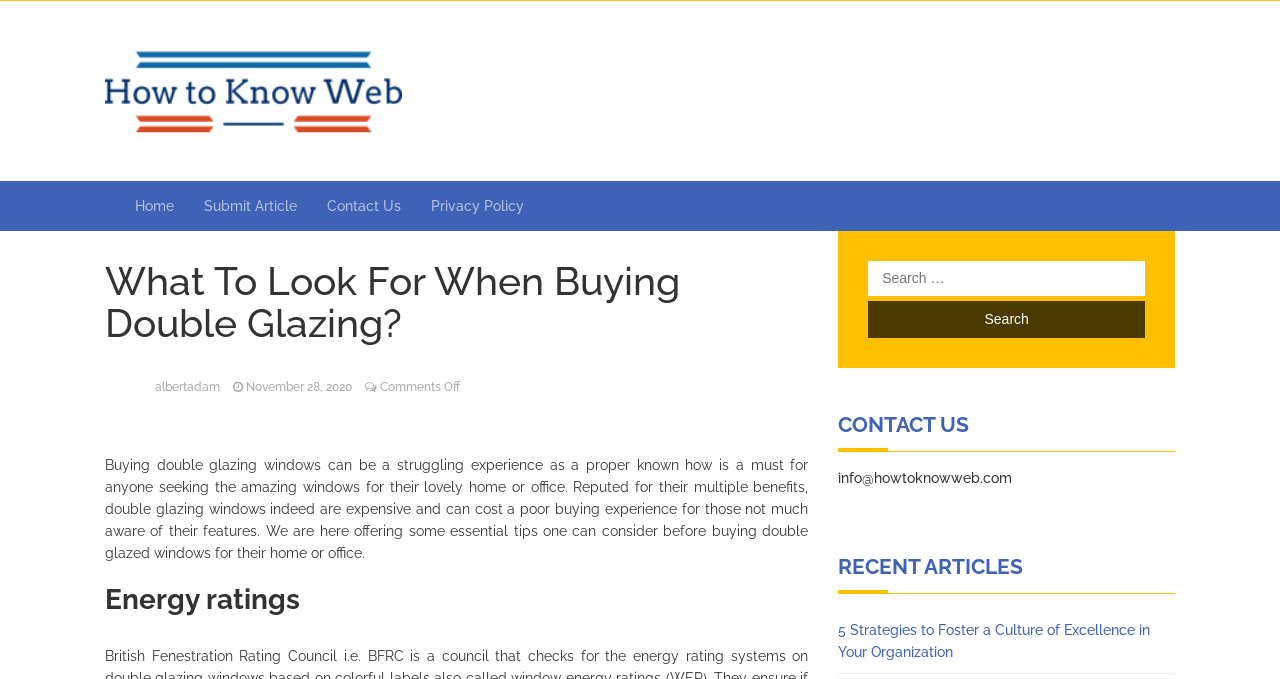Please specify the bounding box coordinates of the clickable region to carry out the following instruction: "submit an article". The coordinates should be four float numbers between 0 and 1, in the format [left, top, right, bottom].

[0.148, 0.267, 0.244, 0.34]